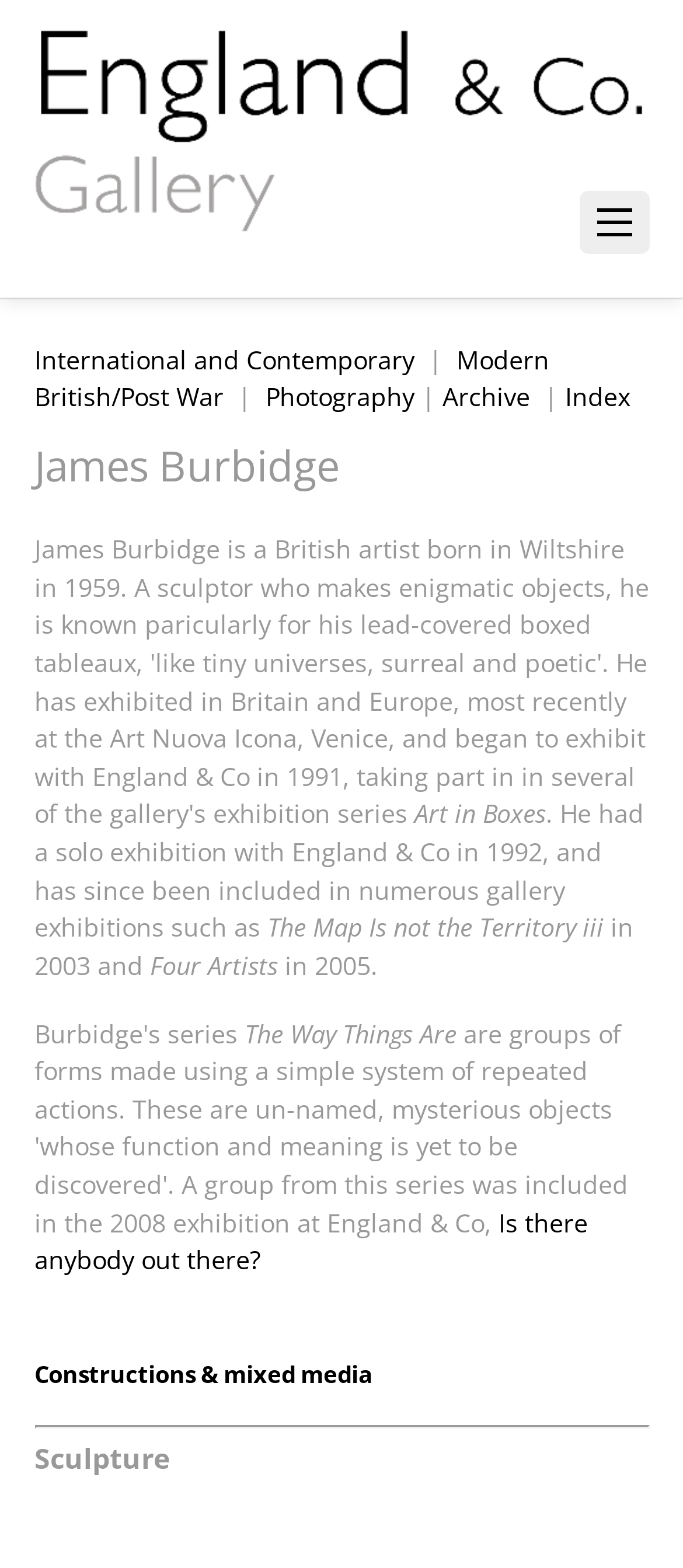Can you specify the bounding box coordinates for the region that should be clicked to fulfill this instruction: "check Is there anybody out there?".

[0.05, 0.769, 0.86, 0.814]